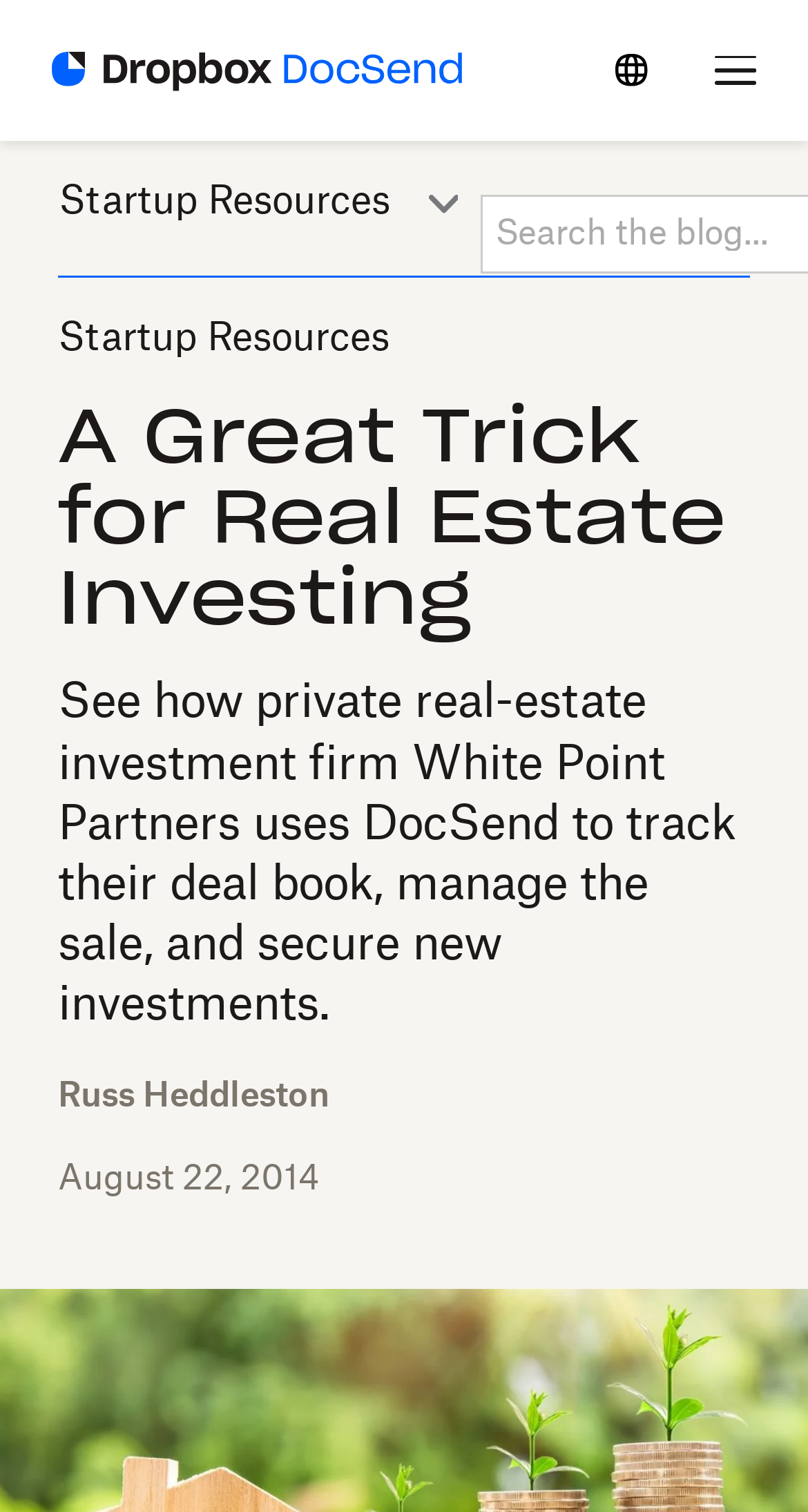What is the purpose of DocSend?
Provide a detailed answer to the question, using the image to inform your response.

According to the article, DocSend is used by White Point Partners to track their deal book, manage the sale, and secure new investments, which implies that the purpose of DocSend is to facilitate the deal-making process.